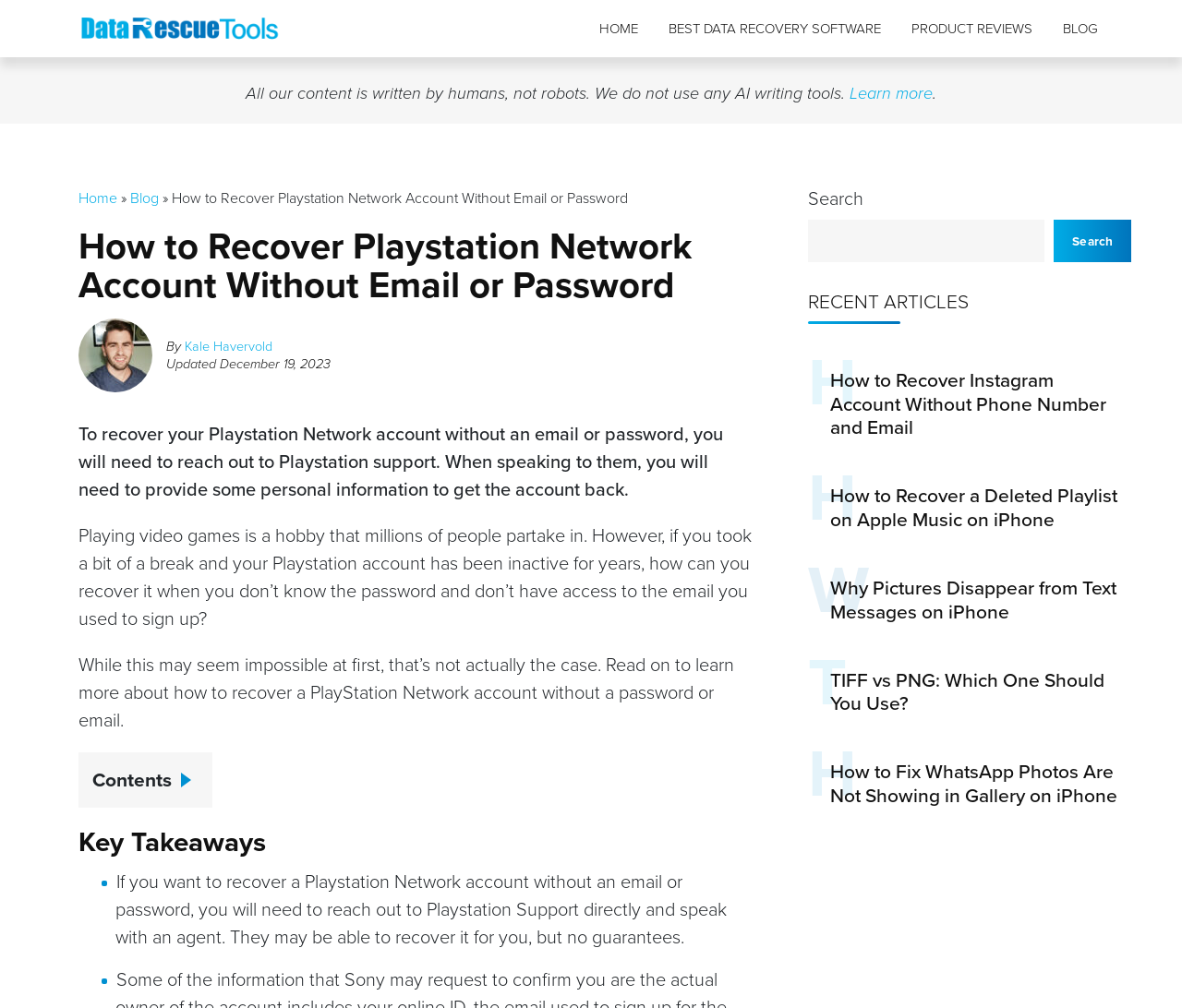What is required to recover a PlayStation Network account without an email or password?
Answer the question using a single word or phrase, according to the image.

Reach out to PlayStation support